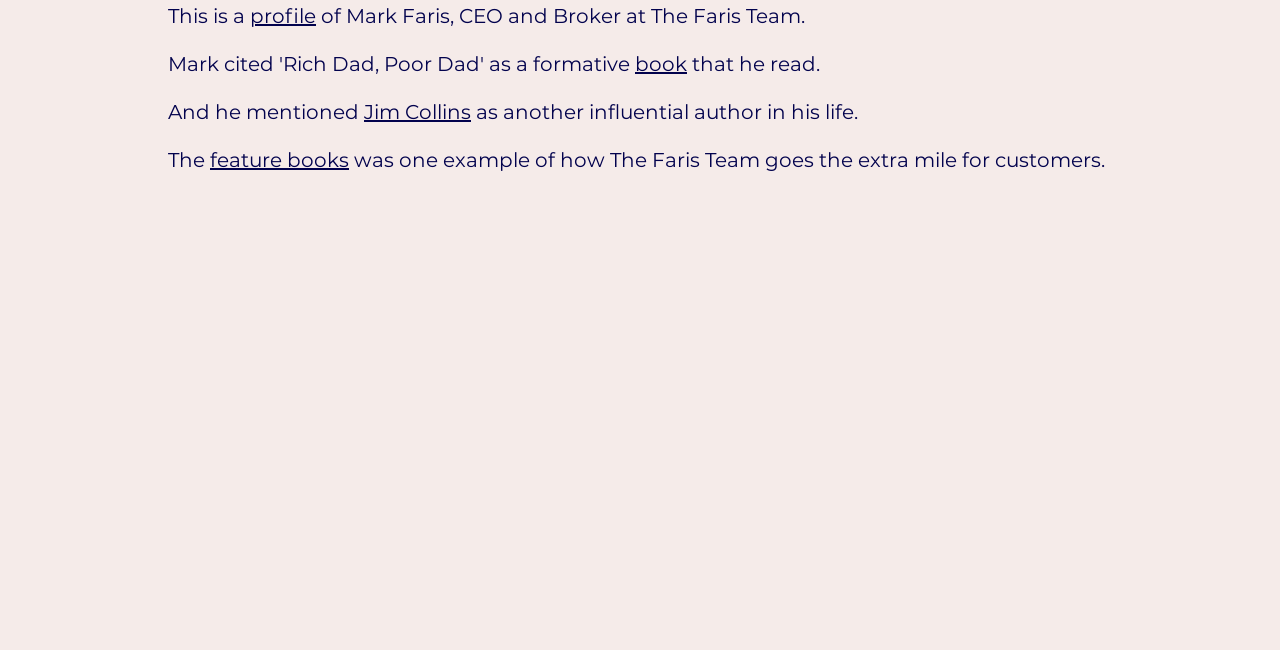What is the profession of Mark Faris?
Using the image as a reference, deliver a detailed and thorough answer to the question.

From the StaticText element 'of Mark Faris, CEO and Broker at The Faris Team.', we can infer that Mark Faris is a CEO and Broker.